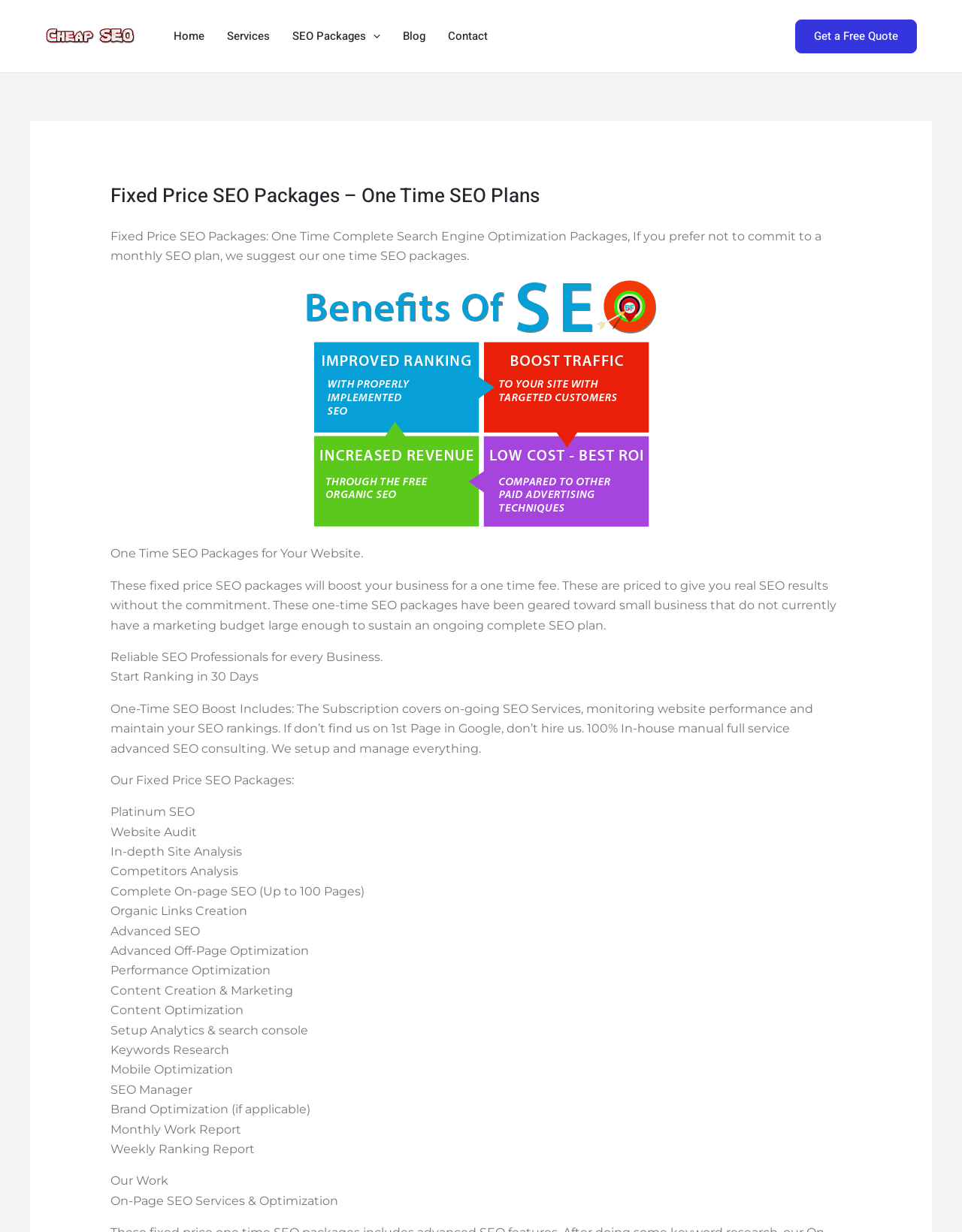Please extract and provide the main headline of the webpage.

Fixed Price SEO Packages – One Time SEO Plans